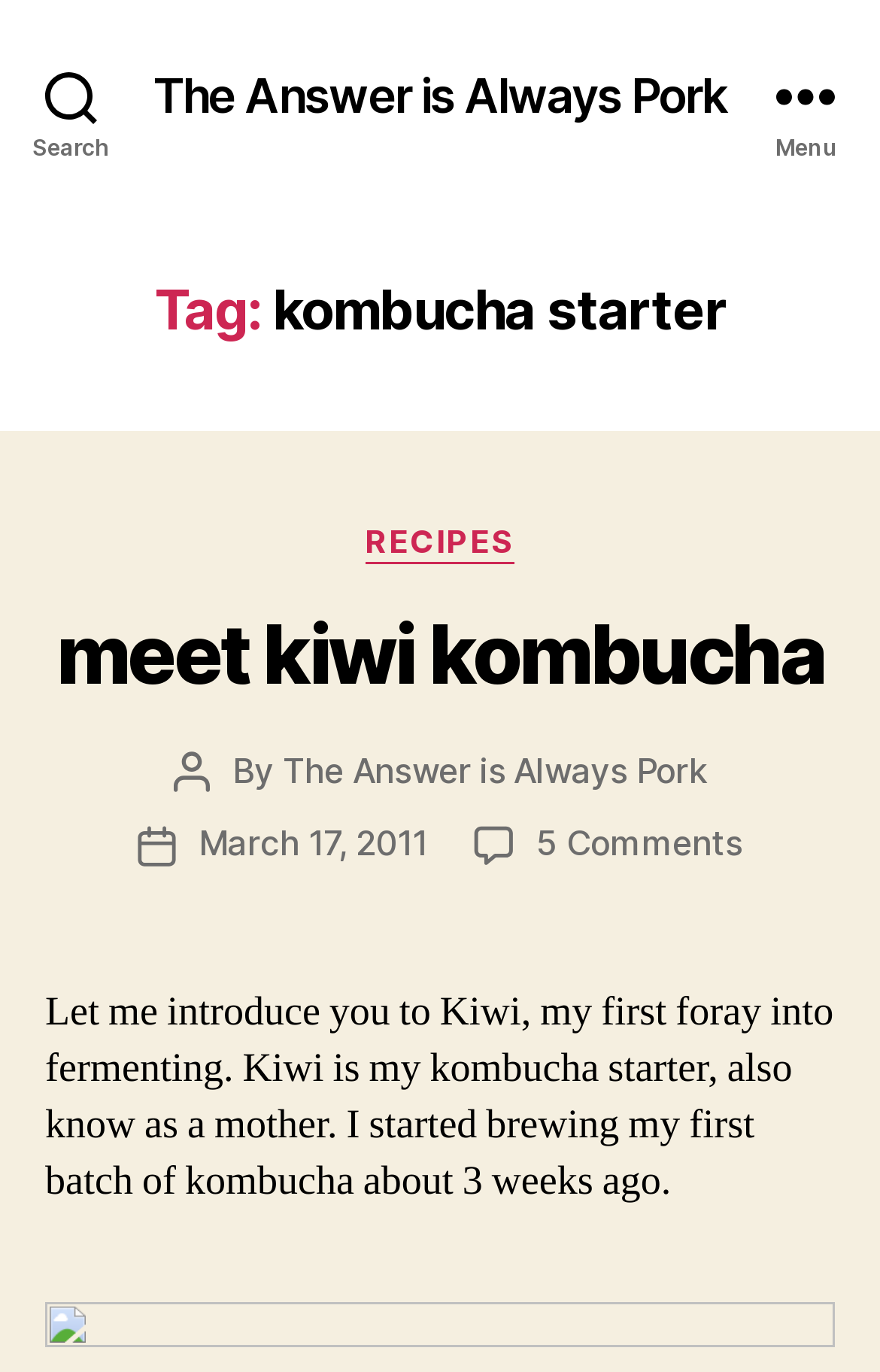Pinpoint the bounding box coordinates of the clickable area needed to execute the instruction: "Read about RECIPES". The coordinates should be specified as four float numbers between 0 and 1, i.e., [left, top, right, bottom].

[0.415, 0.38, 0.585, 0.411]